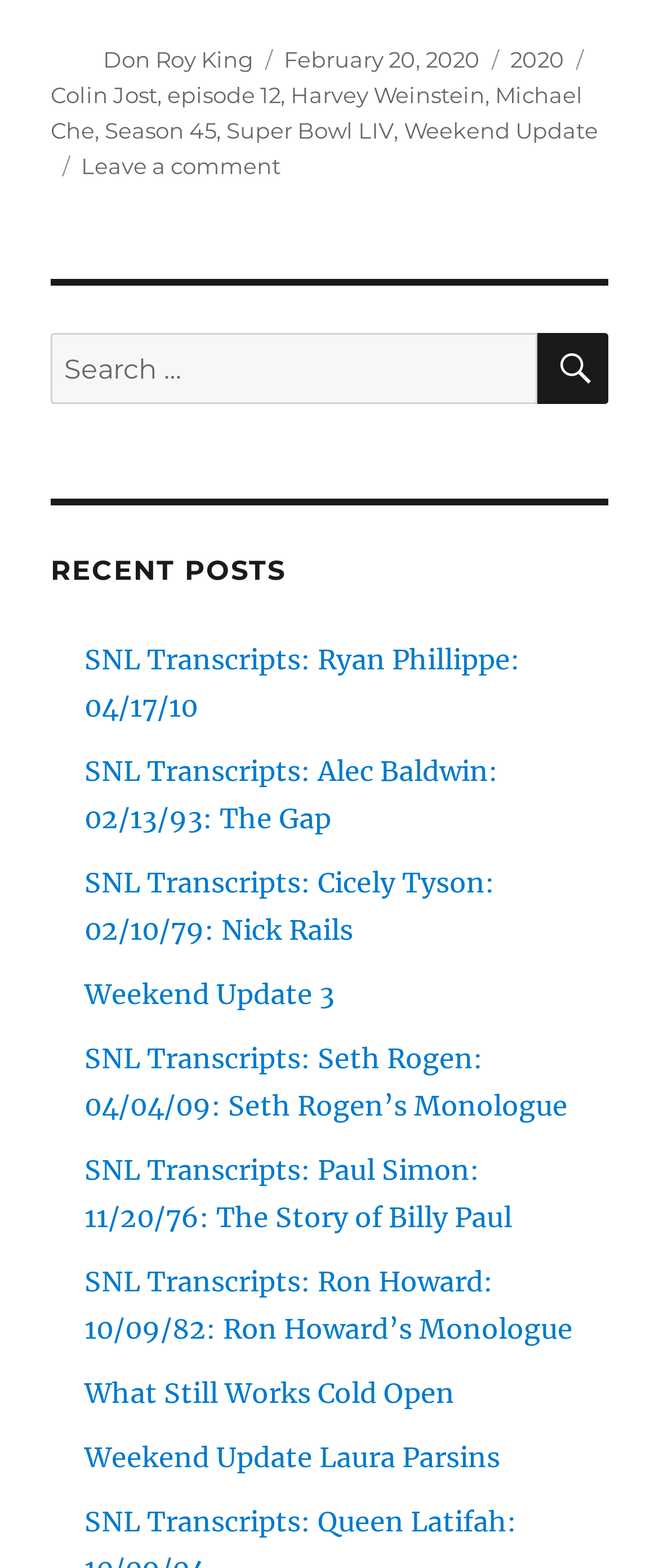Identify the bounding box coordinates for the element you need to click to achieve the following task: "Check recent posts". Provide the bounding box coordinates as four float numbers between 0 and 1, in the form [left, top, right, bottom].

[0.077, 0.353, 0.923, 0.375]